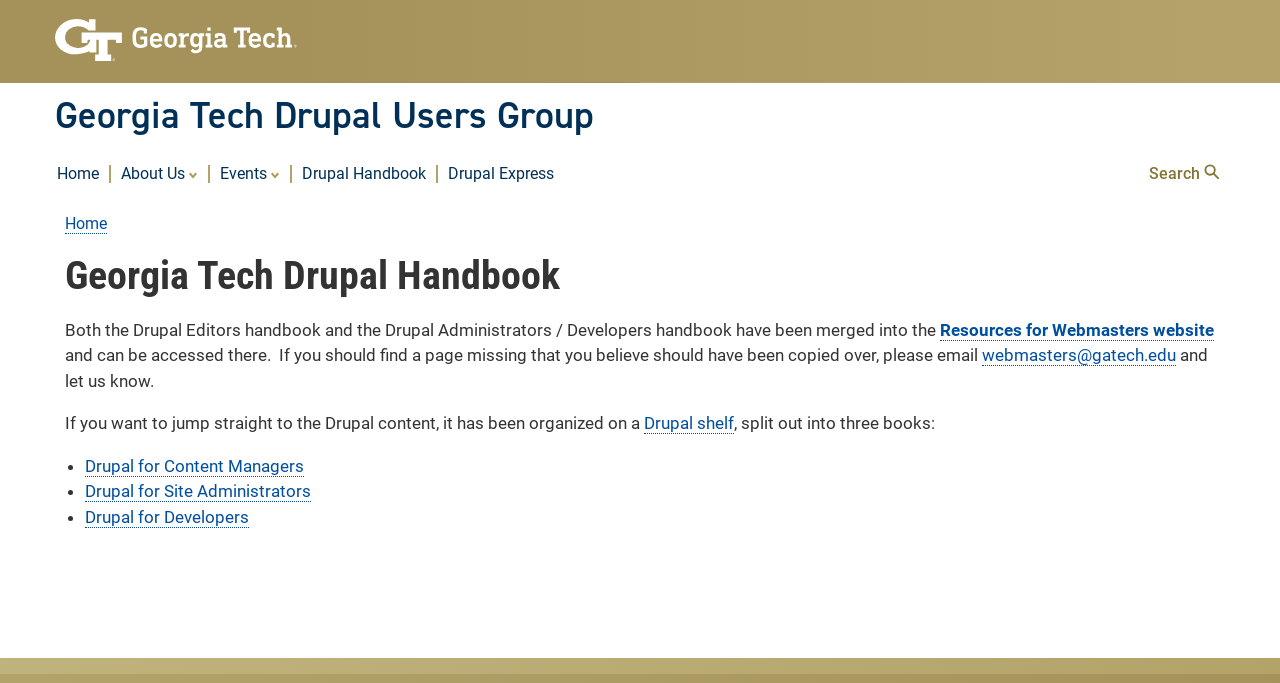Give a one-word or phrase response to the following question: What is the name of the institution?

Georgia Institute of Technology